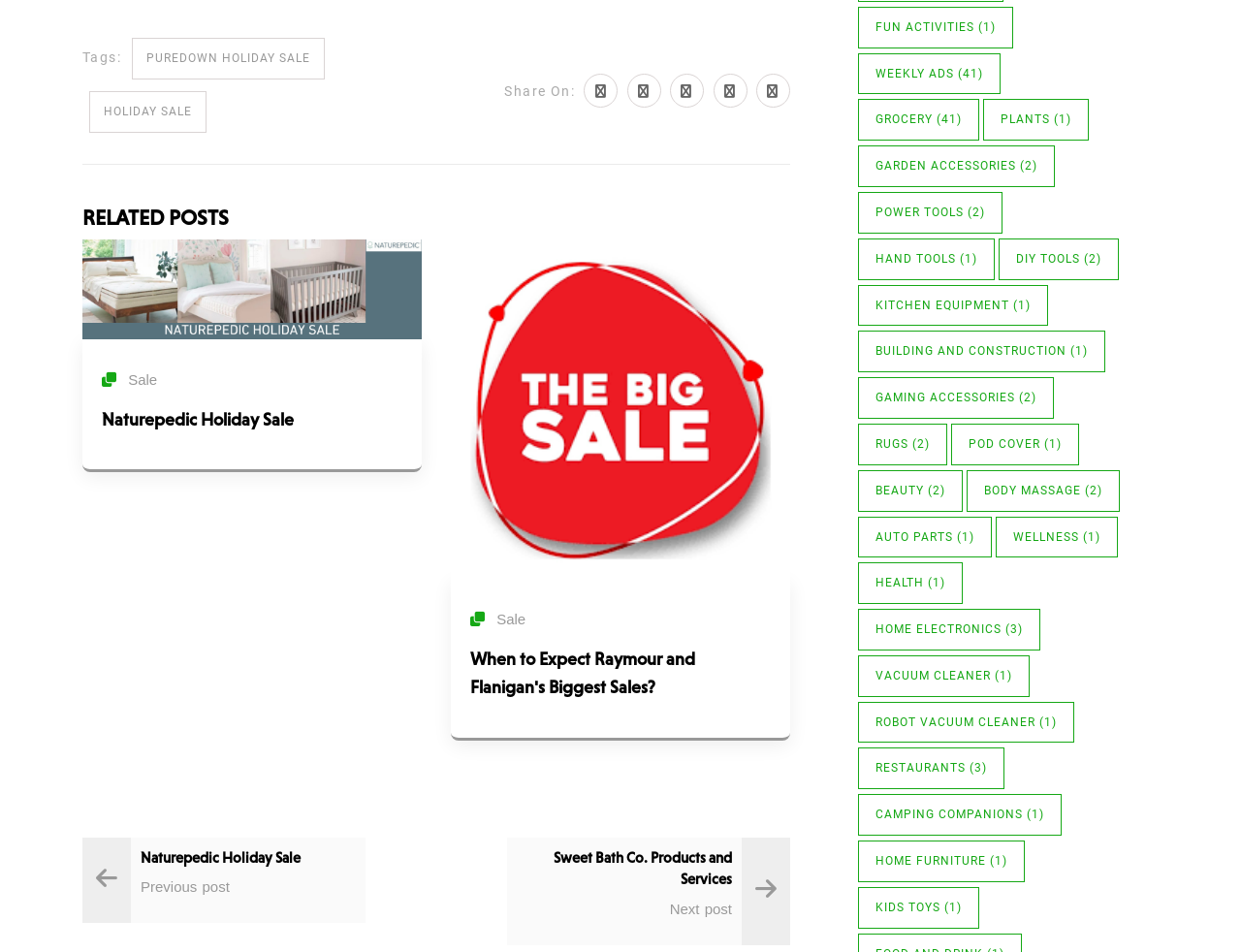Please mark the bounding box coordinates of the area that should be clicked to carry out the instruction: "View 'Naturepedic Holiday Sale' post".

[0.066, 0.292, 0.34, 0.312]